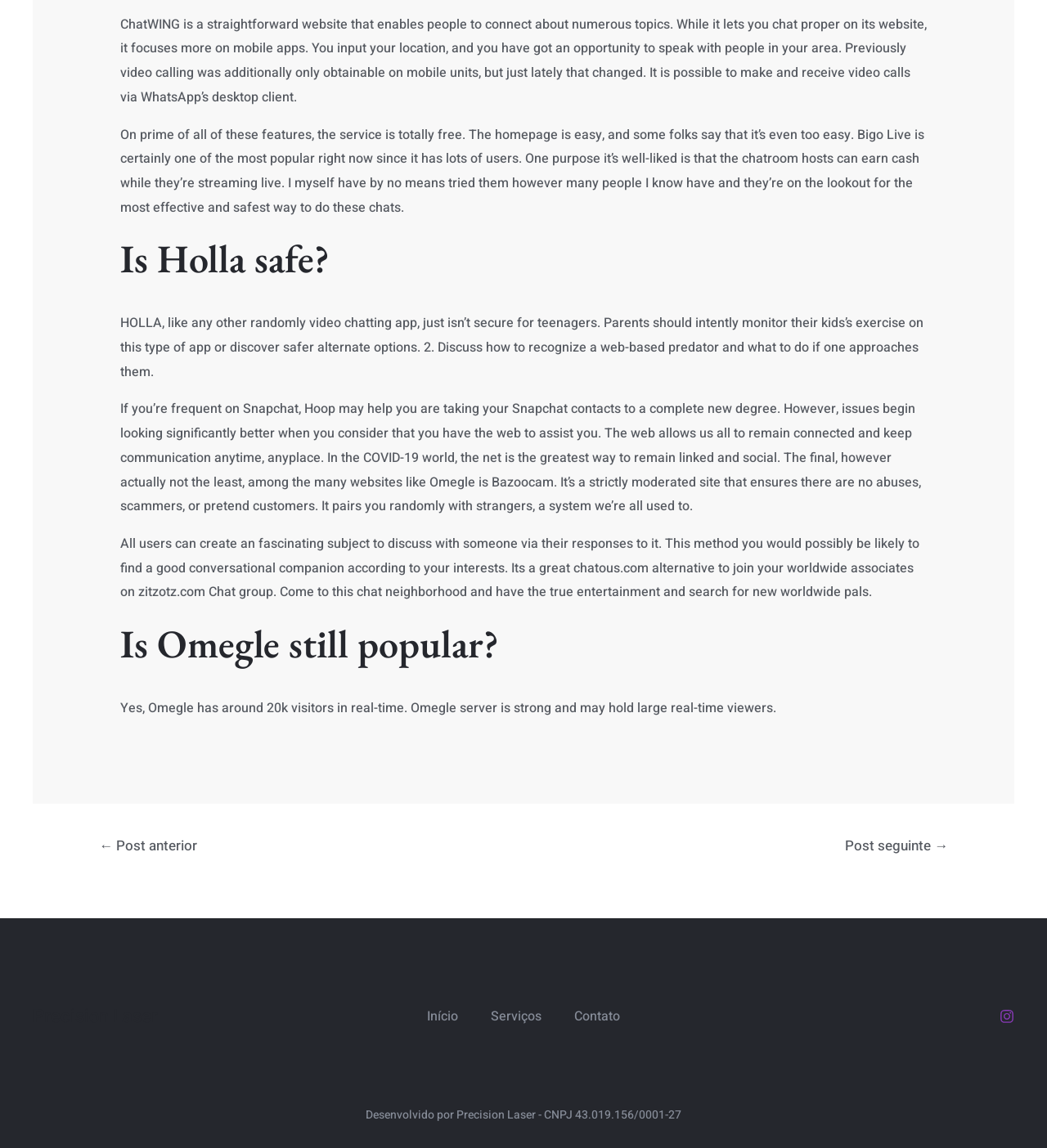Determine the bounding box coordinates of the UI element that matches the following description: "Post seguinte →". The coordinates should be four float numbers between 0 and 1 in the format [left, top, right, bottom].

[0.787, 0.724, 0.926, 0.753]